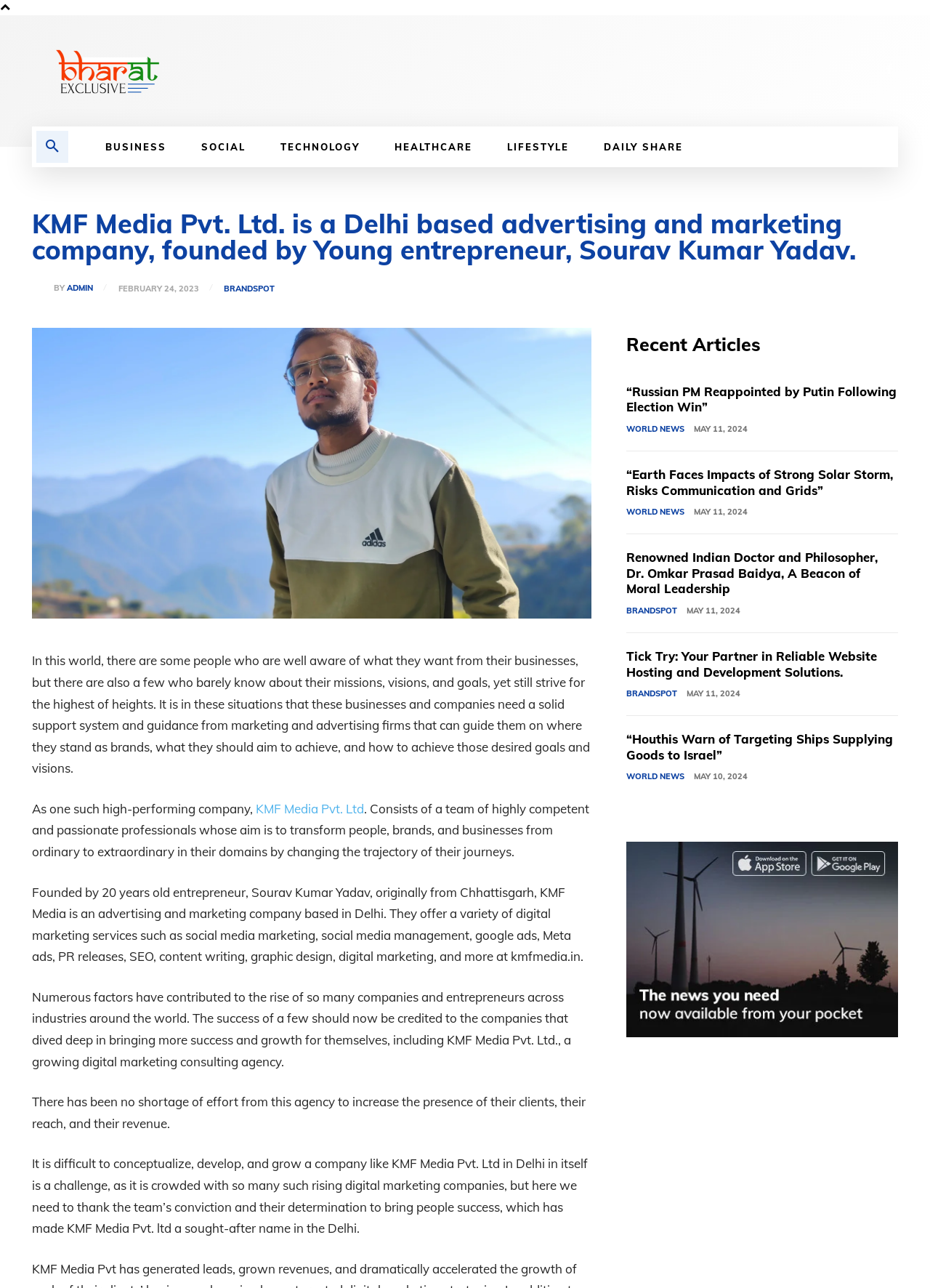Please locate the bounding box coordinates of the element that should be clicked to achieve the given instruction: "Learn more about 'KMF Media Pvt. Ltd'".

[0.275, 0.622, 0.391, 0.634]